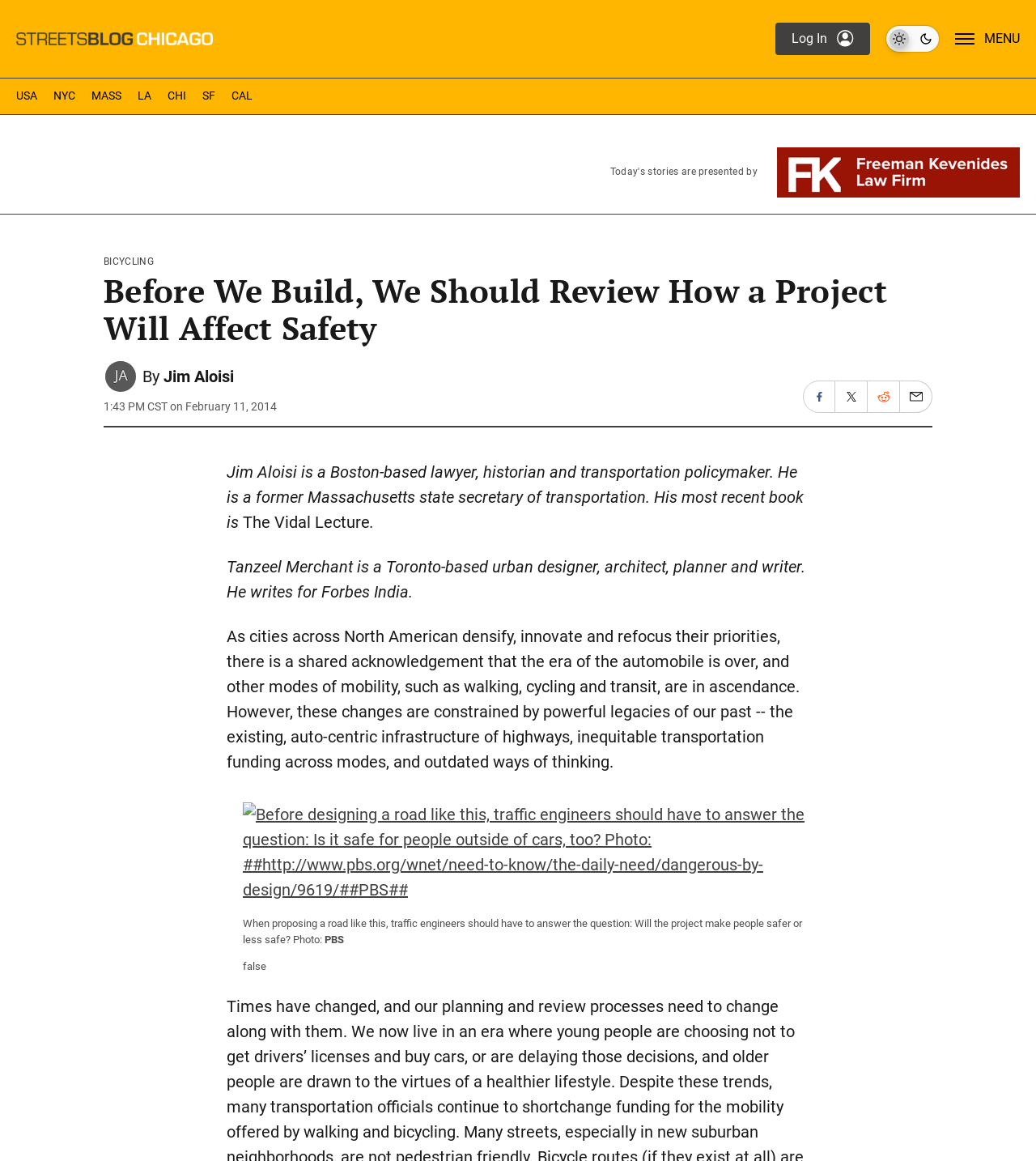Show the bounding box coordinates for the HTML element described as: "MASS".

[0.088, 0.075, 0.117, 0.091]